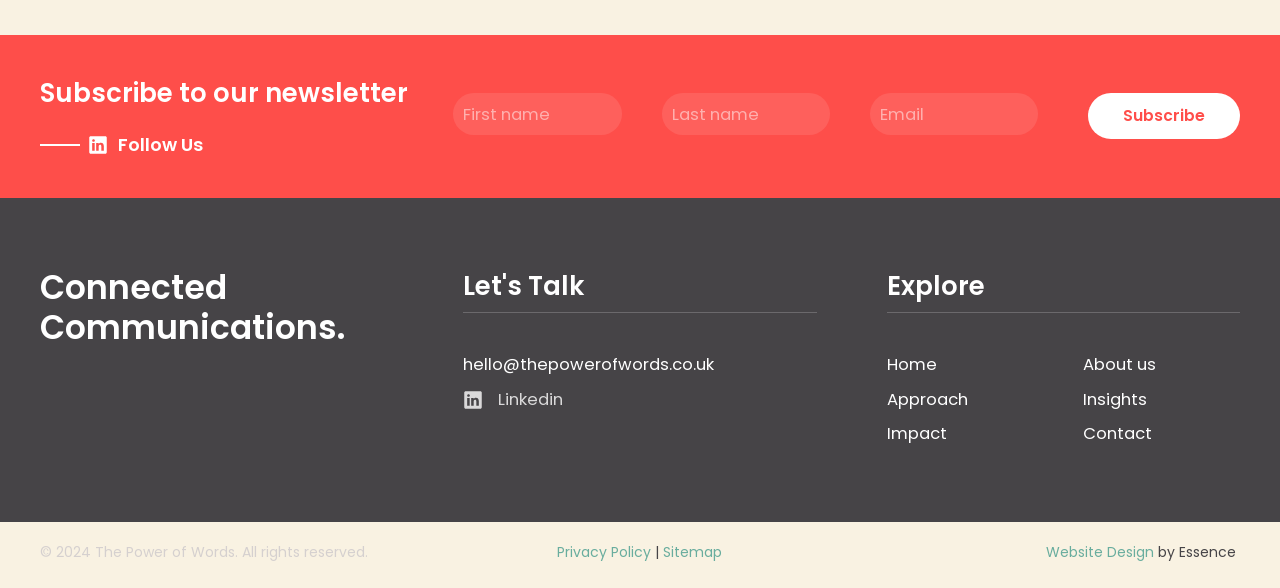What is the name of the company that designed this website?
We need a detailed and meticulous answer to the question.

The name of the company that designed this website is 'Essence', as seen in the static text 'by Essence' at the bottom of the page.